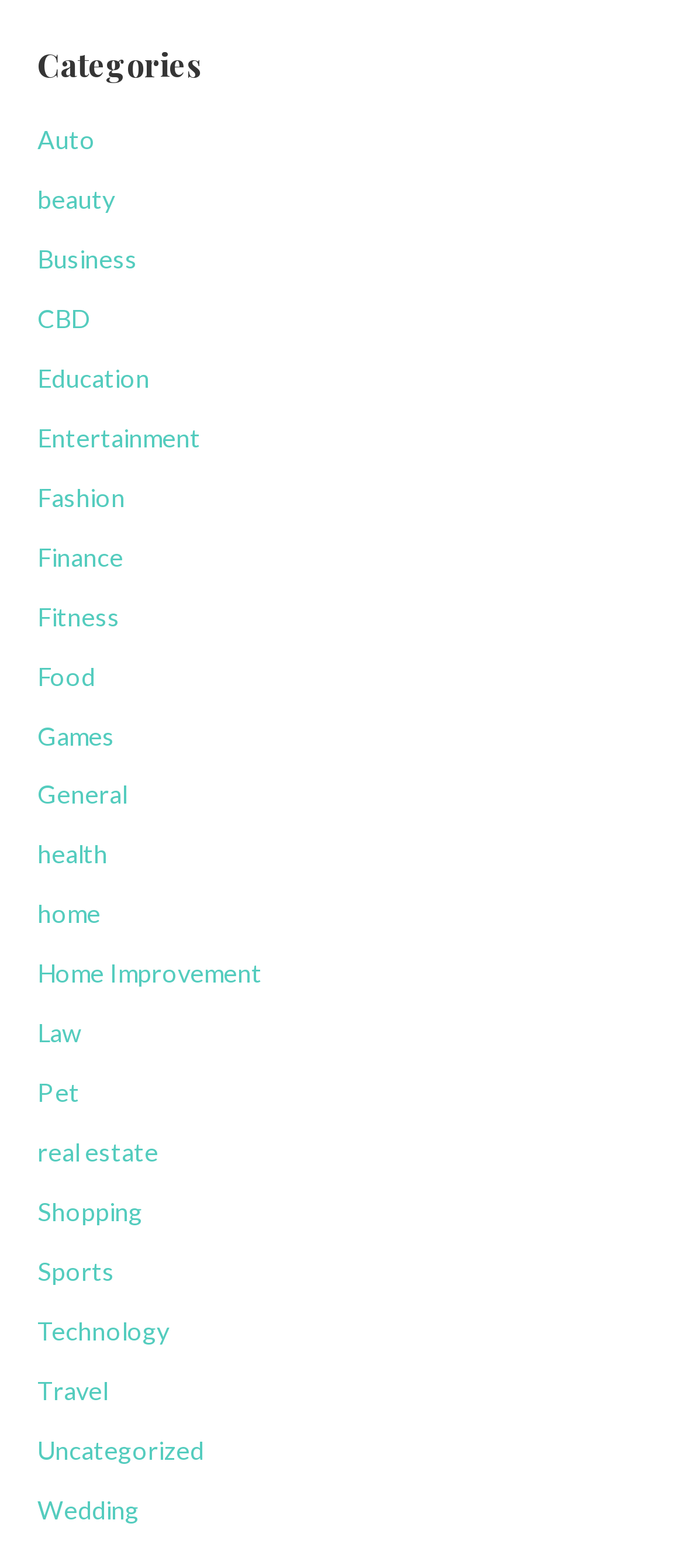What is the category located at the bottom of the list?
Answer the question with a single word or phrase derived from the image.

Wedding